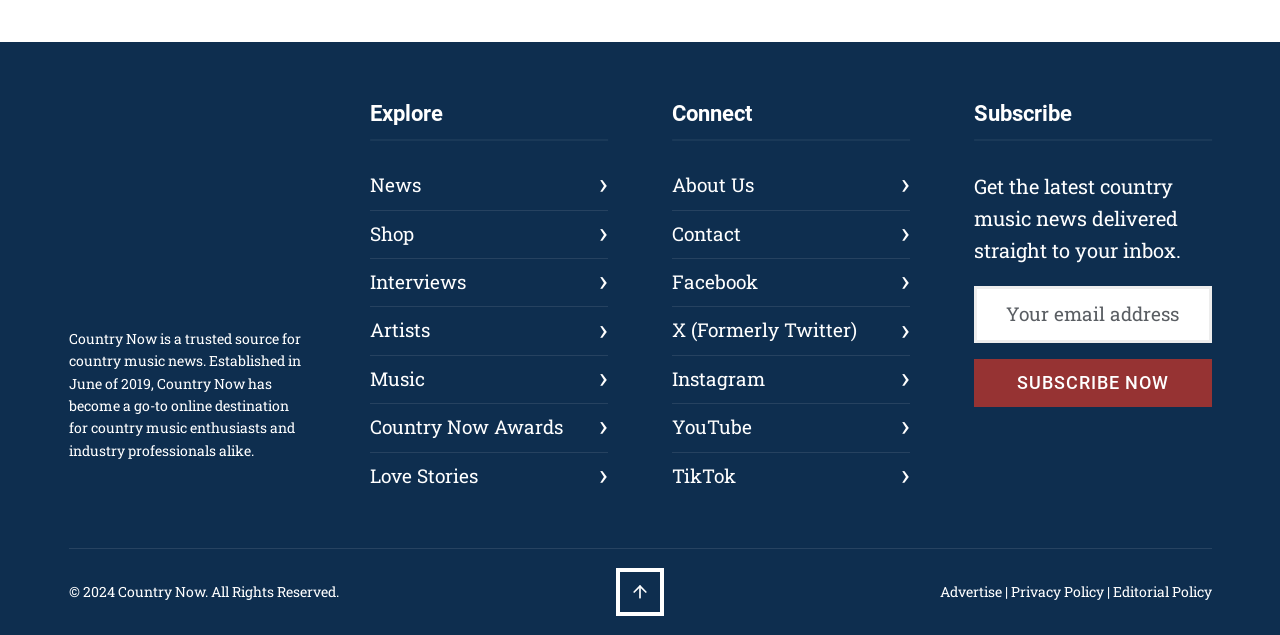Please give a succinct answer to the question in one word or phrase:
How can you get the latest country music news?

Subscribe to the newsletter